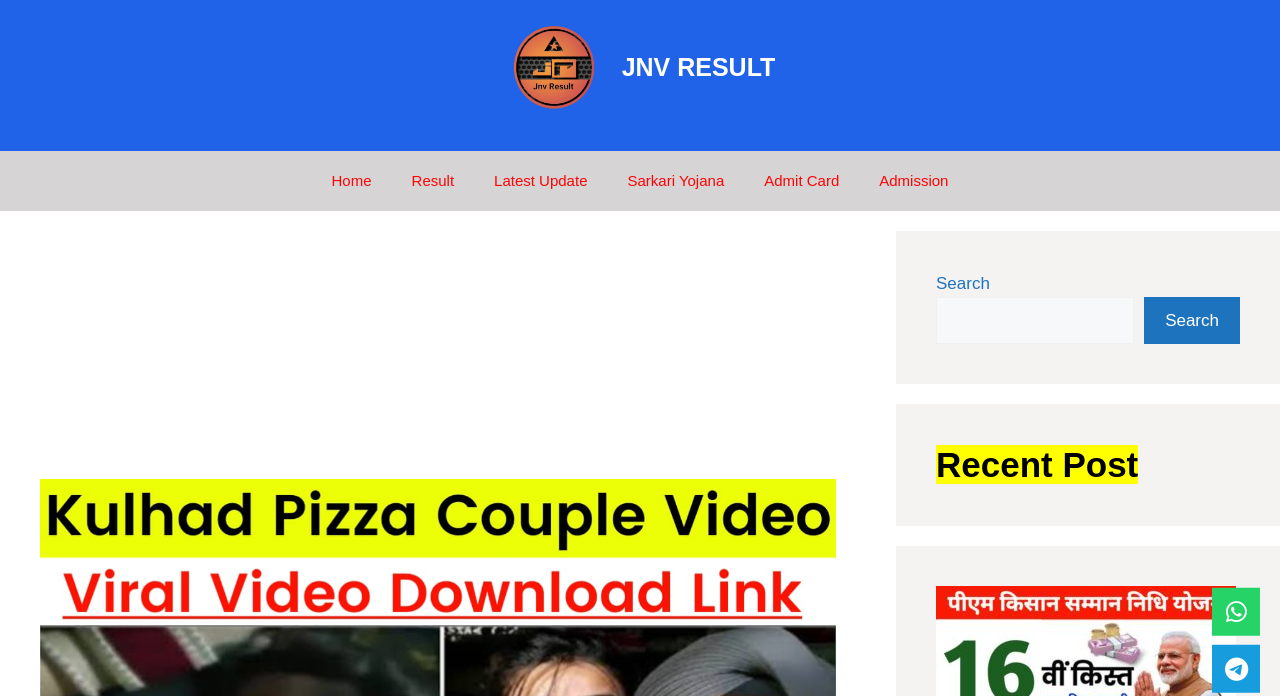Locate the bounding box coordinates of the region to be clicked to comply with the following instruction: "Search for something". The coordinates must be four float numbers between 0 and 1, in the form [left, top, right, bottom].

[0.731, 0.426, 0.886, 0.494]